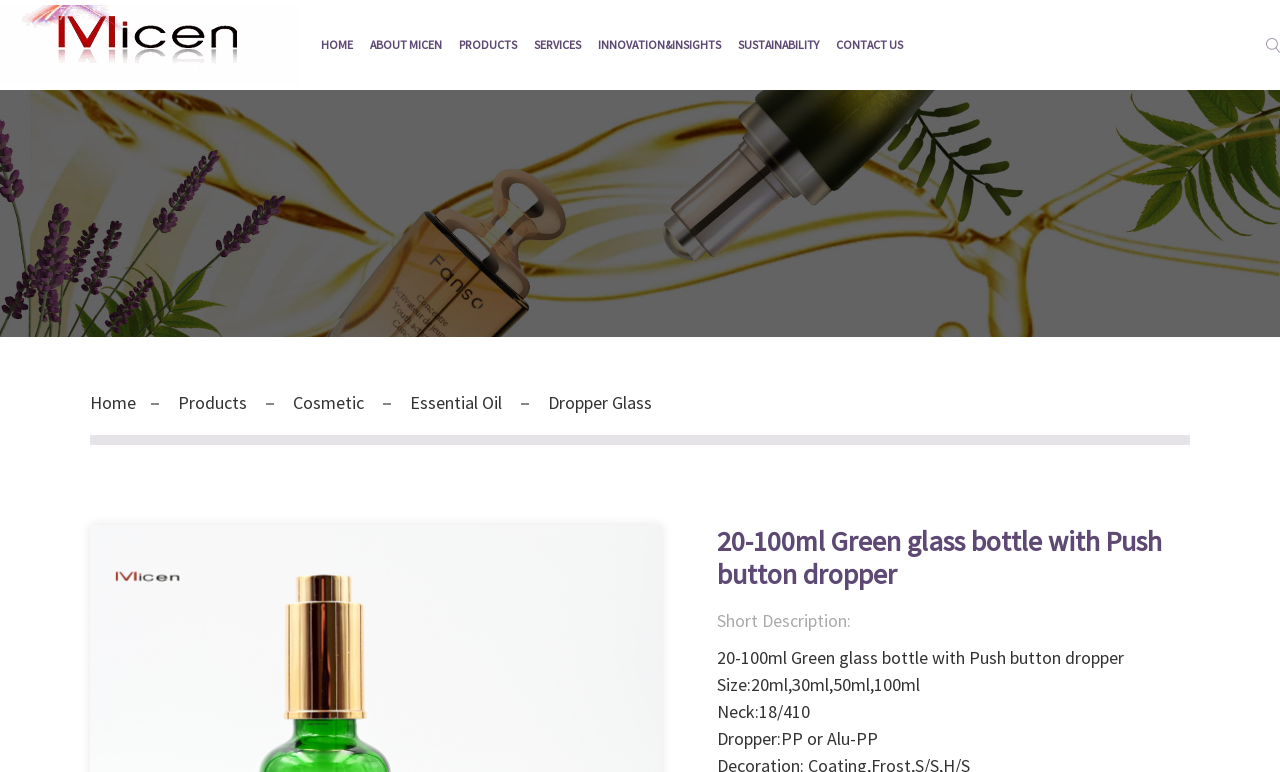Please find and report the bounding box coordinates of the element to click in order to perform the following action: "Click the 'Dropper Glass' link". The coordinates should be expressed as four float numbers between 0 and 1, in the format [left, top, right, bottom].

[0.428, 0.506, 0.509, 0.536]